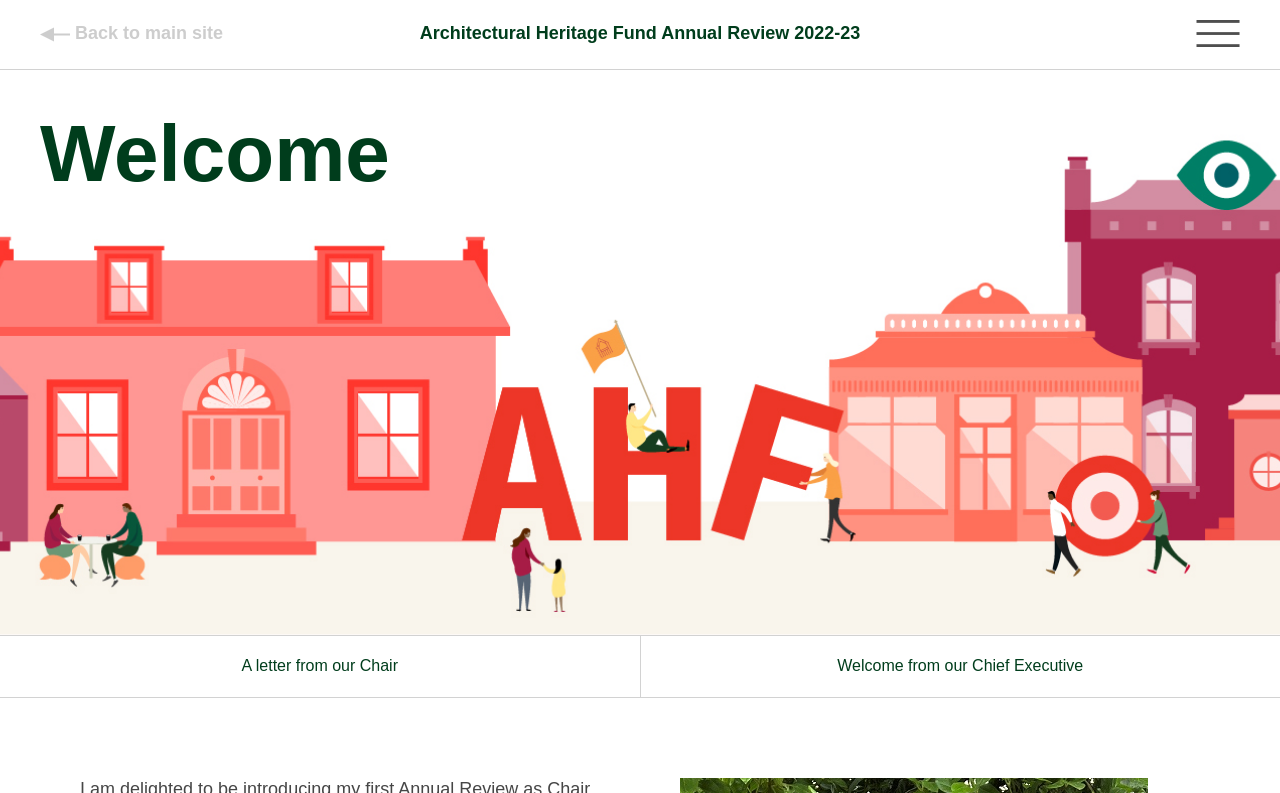Find the bounding box coordinates for the HTML element specified by: "Key figures and financials".

[0.0, 0.352, 1.0, 0.439]